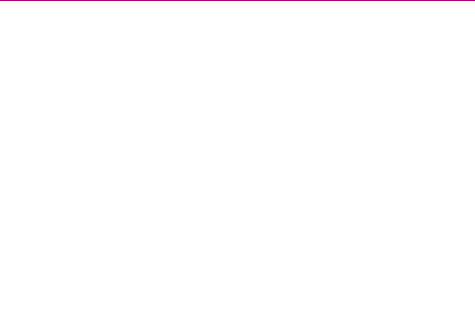What is the atmosphere of the scene?
Kindly offer a comprehensive and detailed response to the question.

The caption describes the warm glow of the setting sun as creating a romantic atmosphere, which enhances the joy and love of the moment, making the scene feel intimate and affectionate.